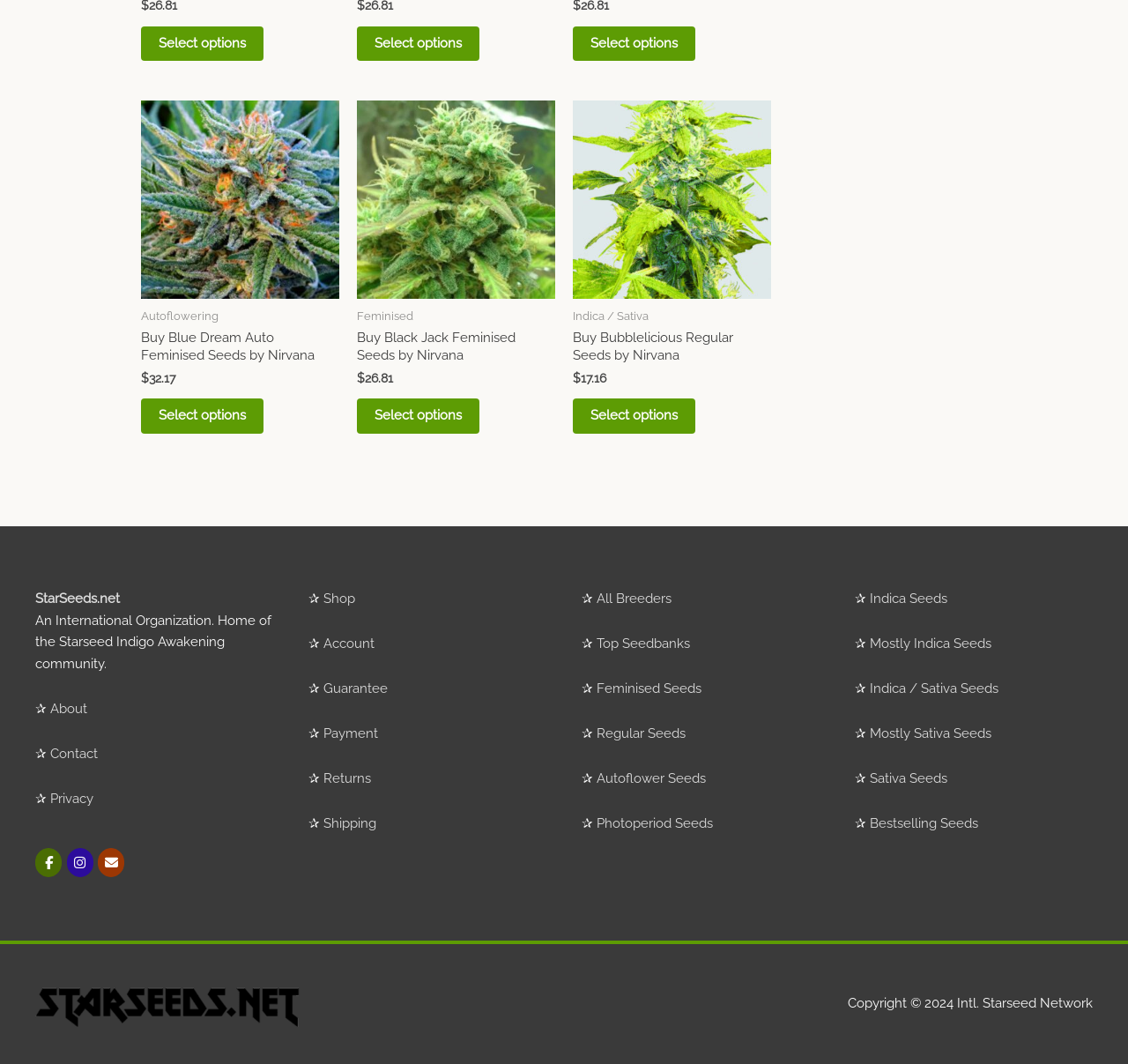What is the navigation menu at the top of the webpage?
Carefully analyze the image and provide a detailed answer to the question.

At the top of the webpage, I can see a navigation menu with links such as 'Shop', 'Account', 'Guarantee', 'Payment', 'Returns', and 'Shipping'. This suggests that the navigation menu provides access to various sections of the website related to shopping and account management.